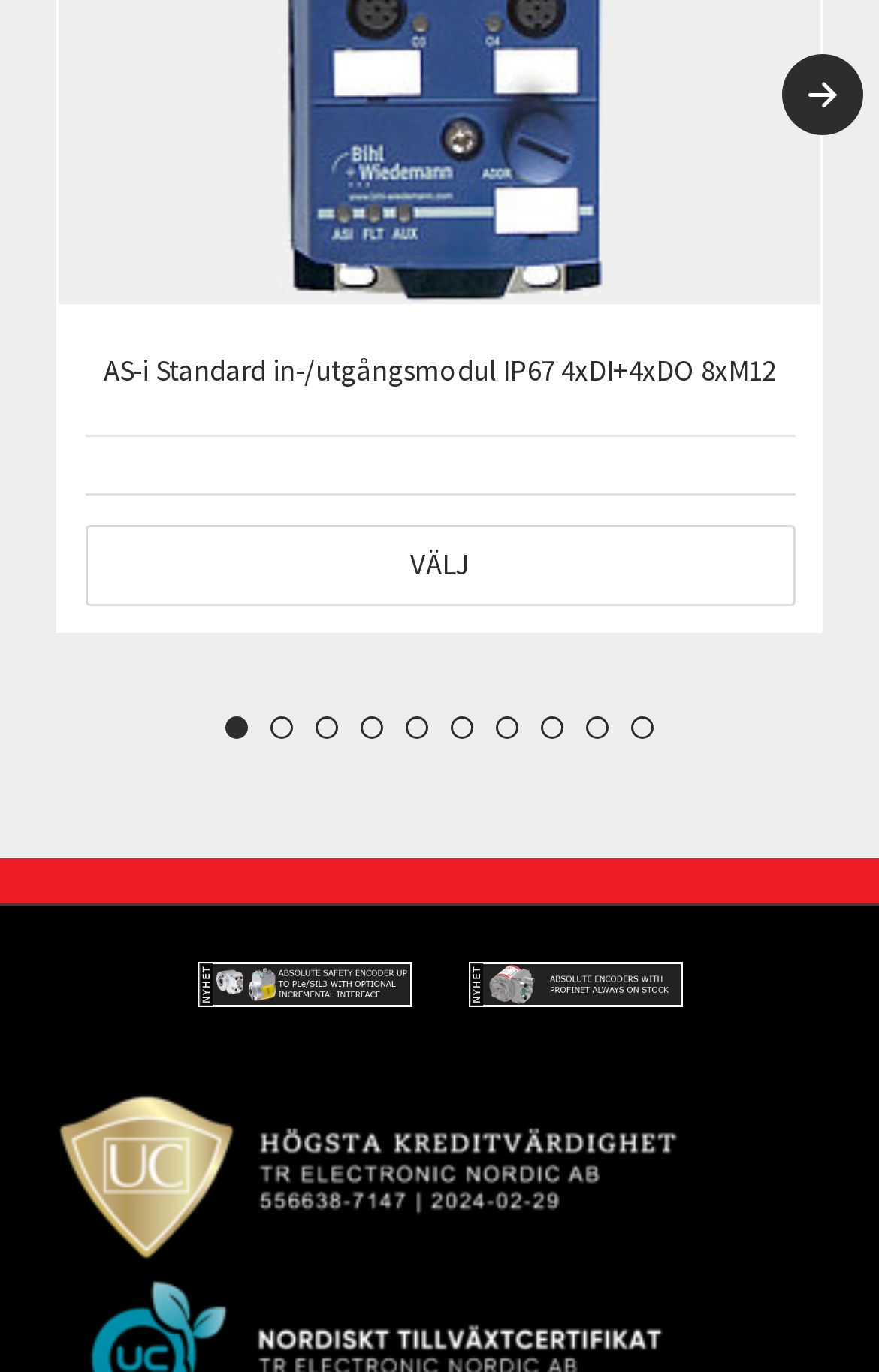Look at the image and give a detailed response to the following question: Is the 'Next' button visible?

I checked the bounding box coordinates of the 'Next' button element, which are [0.89, 0.04, 0.982, 0.099]. Since the y1 and y2 coordinates are within the visible range, the button is visible.